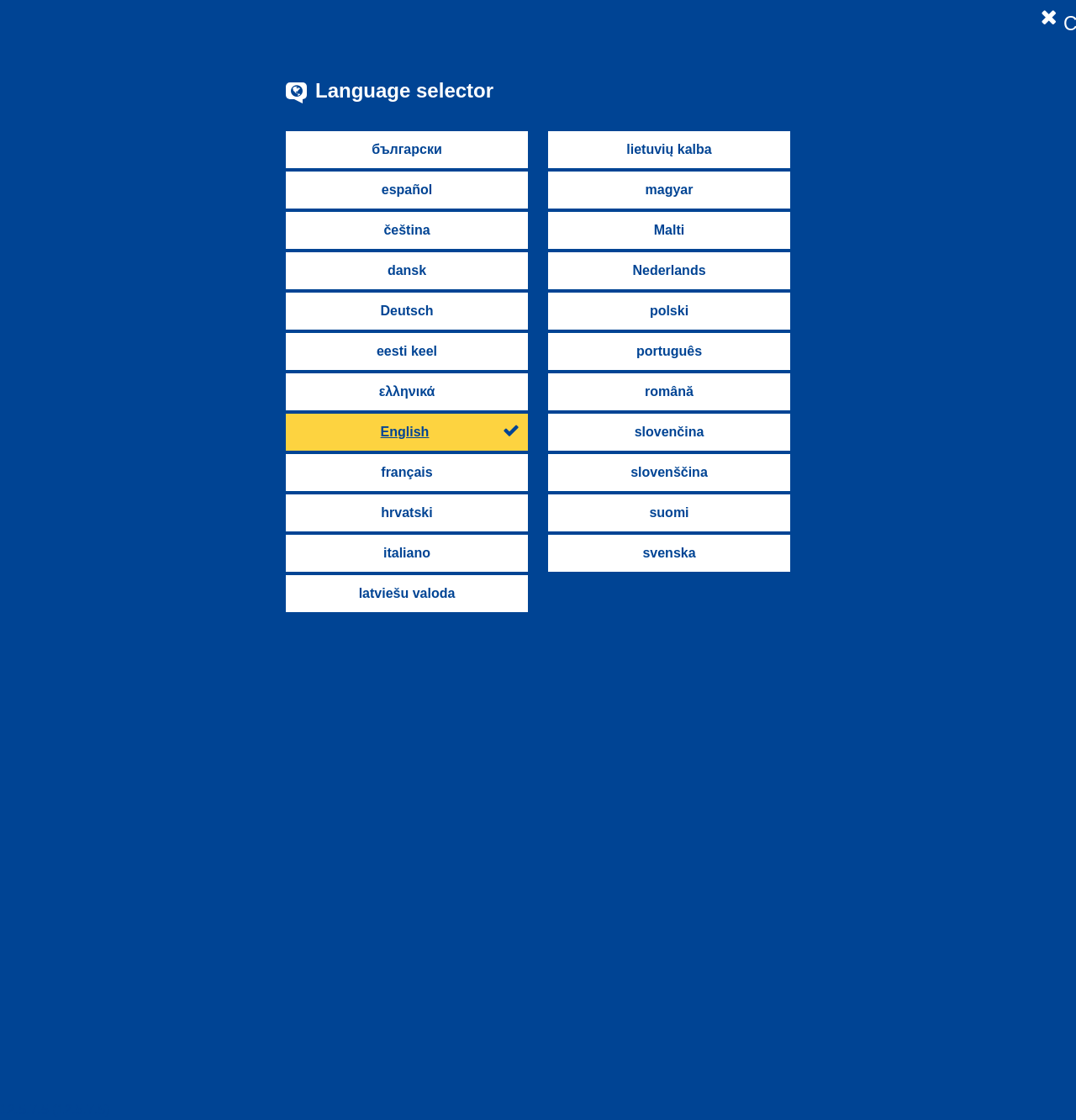Please locate the bounding box coordinates for the element that should be clicked to achieve the following instruction: "Report a technical problem". Ensure the coordinates are given as four float numbers between 0 and 1, i.e., [left, top, right, bottom].

[0.016, 0.881, 0.376, 0.893]